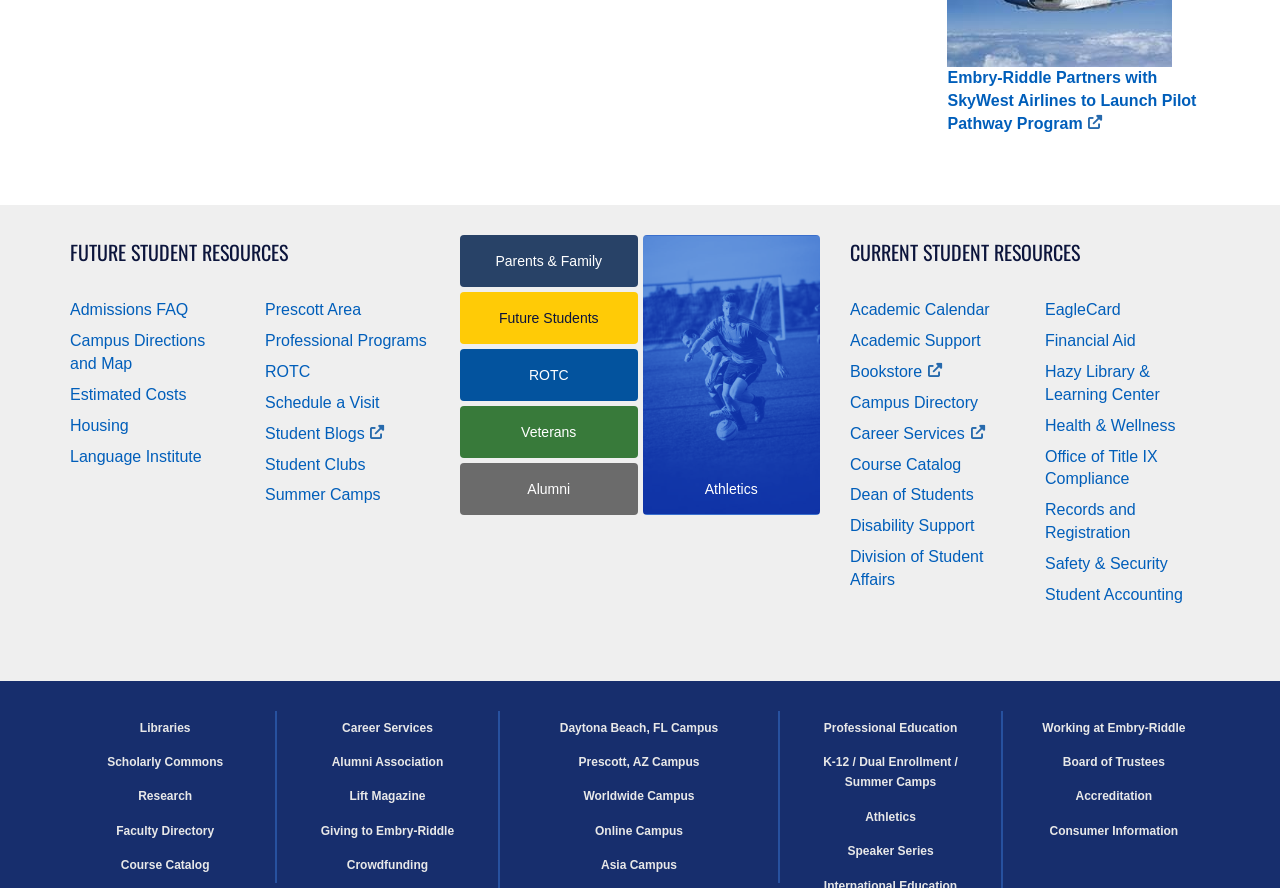What are the two main categories of resources on the webpage?
Please give a detailed answer to the question using the information shown in the image.

The webpage has two main headings, 'FUTURE STUDENT RESOURCES' and 'CURRENT STUDENT RESOURCES', which suggest that the resources on the webpage are categorized into these two groups.